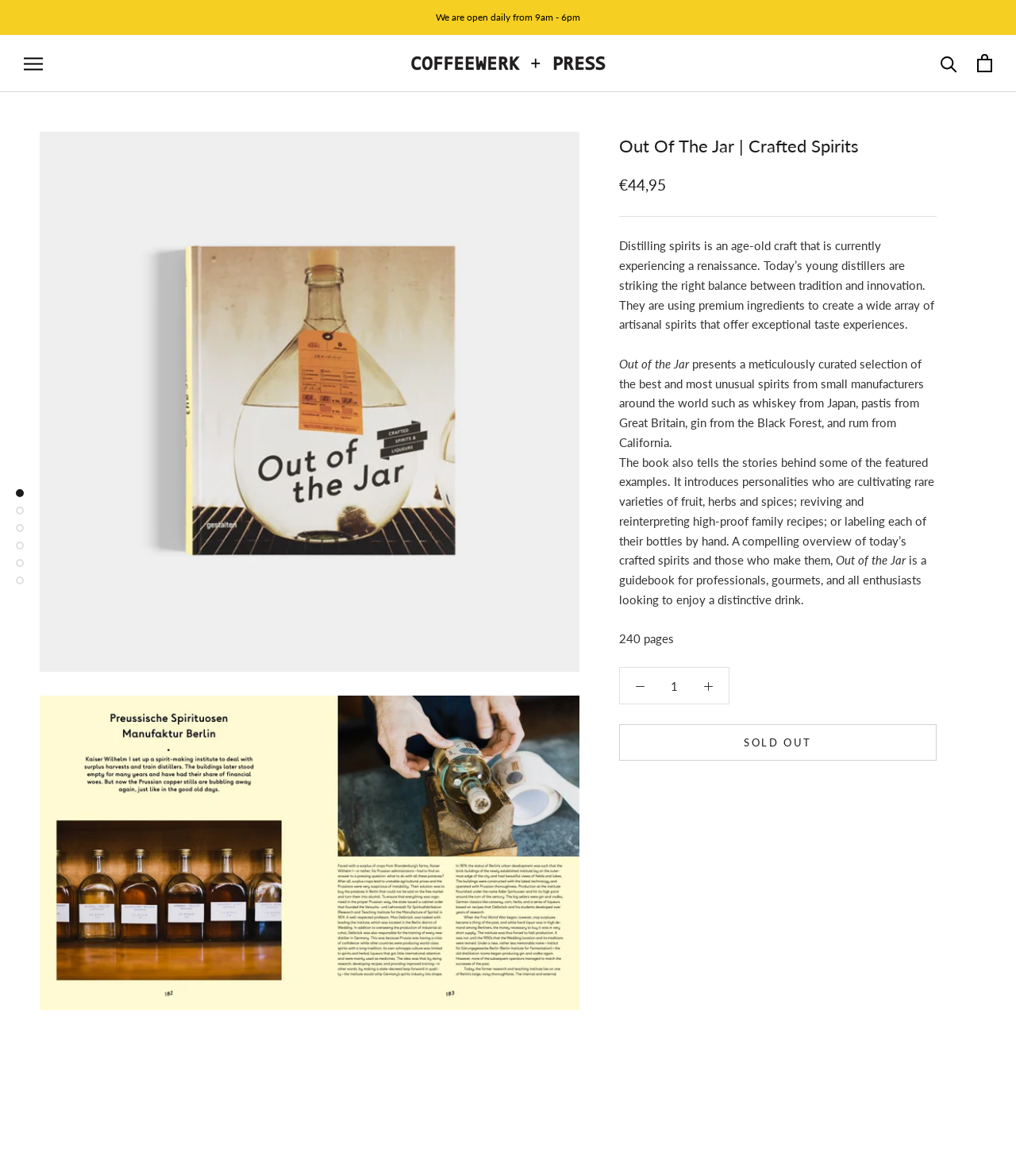Find the bounding box of the UI element described as follows: "aria-label="Open cart"".

[0.962, 0.046, 0.977, 0.062]